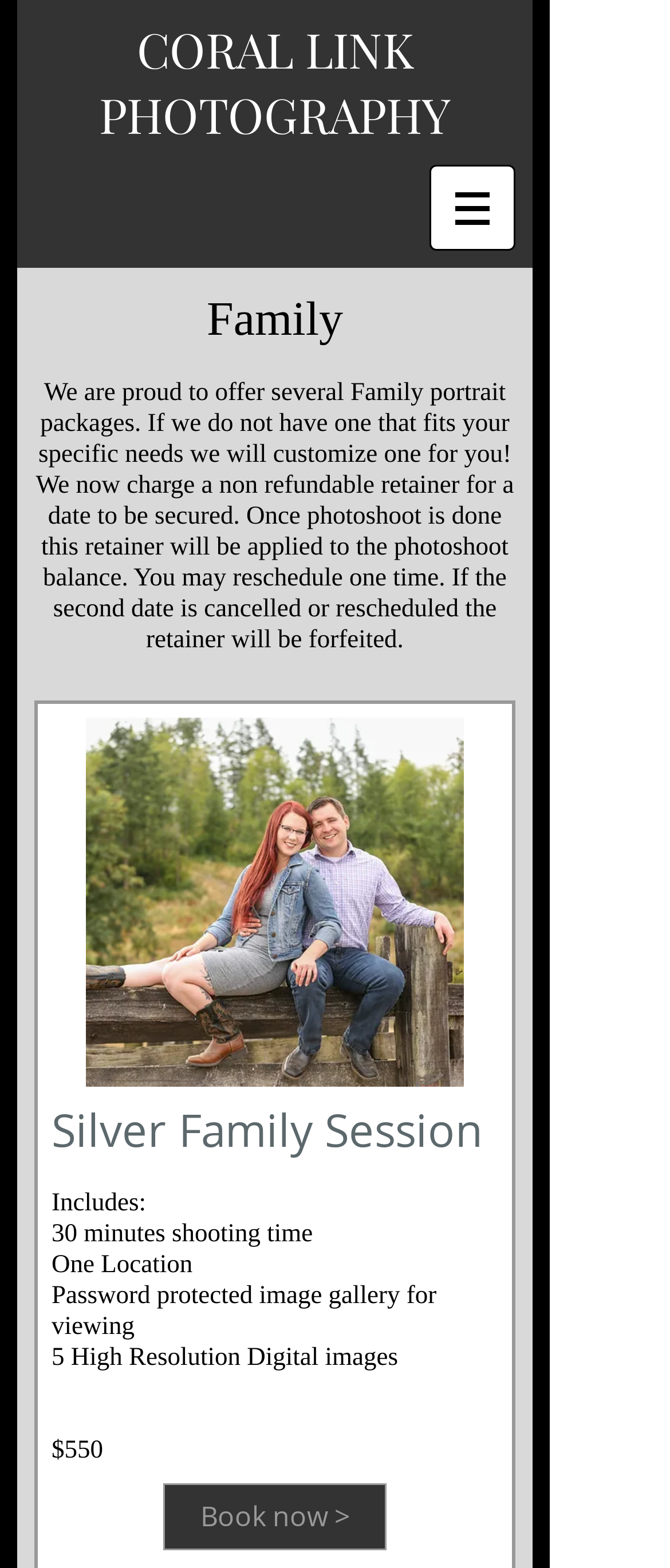What is the cost of the Silver Family Session?
Refer to the screenshot and deliver a thorough answer to the question presented.

The cost of the Silver Family Session can be found at the bottom of the session description, which states the price as '$550'.